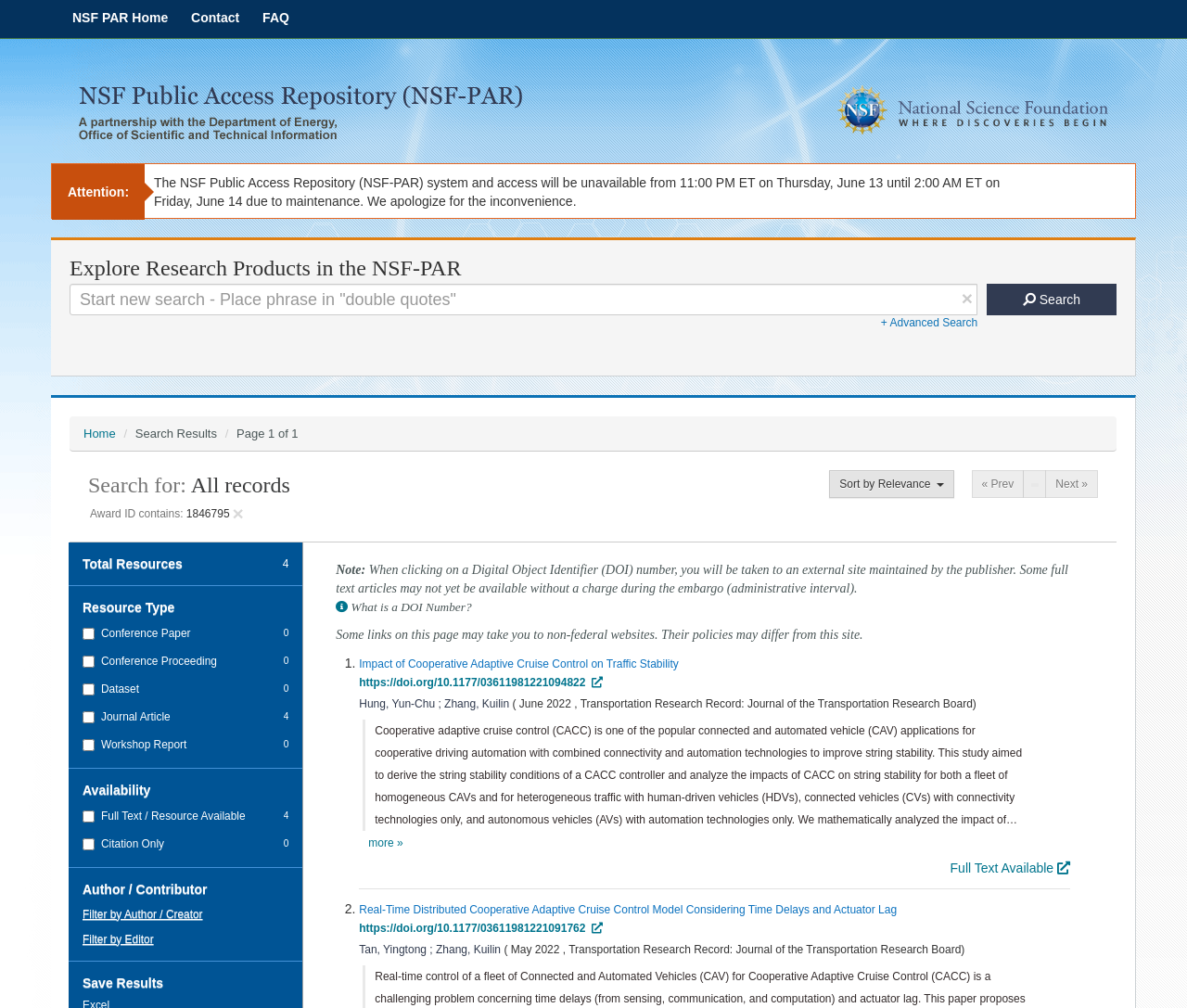Provide a one-word or short-phrase answer to the question:
What is the resource type of the first search result?

Journal Article